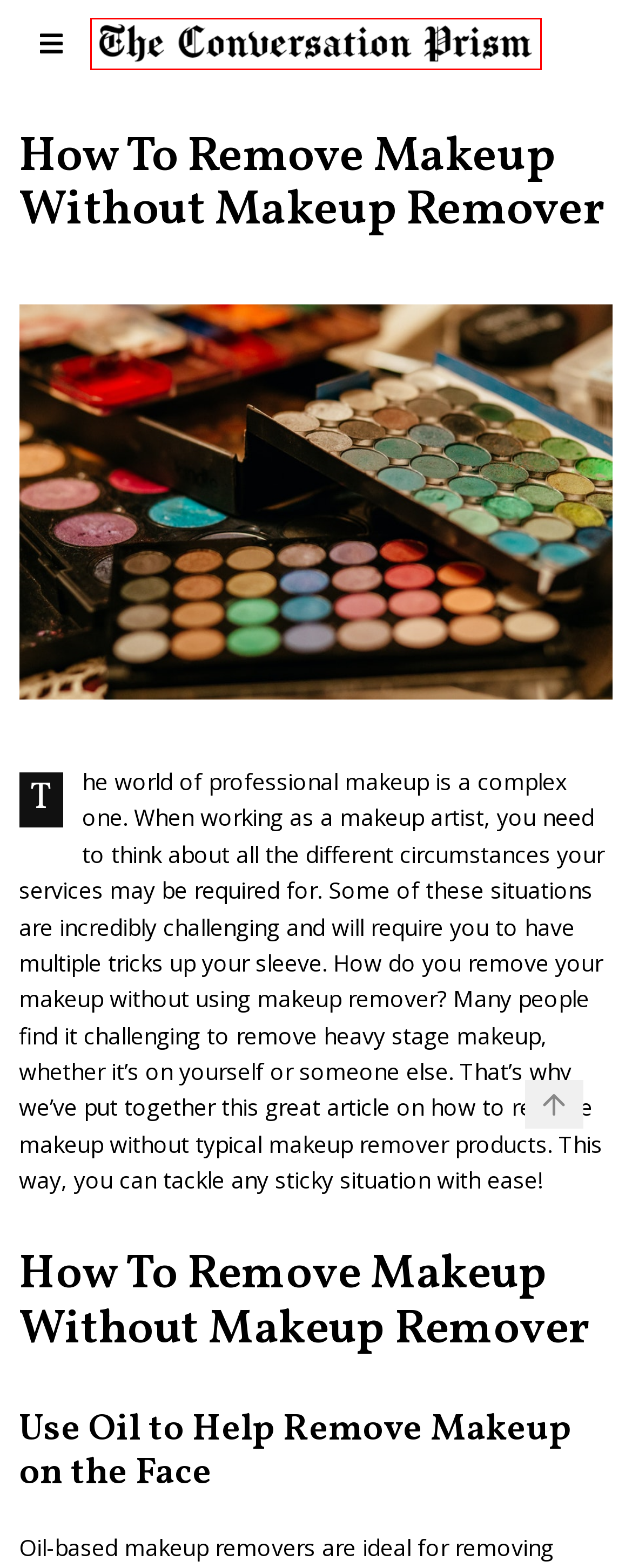You are given a screenshot of a webpage within which there is a red rectangle bounding box. Please choose the best webpage description that matches the new webpage after clicking the selected element in the bounding box. Here are the options:
A. Life Style Archives - The Conversation Prism
B. Health Archives - The Conversation Prism
C. Is Eucalyptus Oil Safe For Dogs? A Comprehensive Guide  - The Conversation Prism
D. Sports Archives - The Conversation Prism
E. How Many Eyes Does A Fly Have? An In-Depth Look At Their Vision
F. World Archives - The Conversation Prism
G. The Conversation Prism | News Magazine
H. Terms Conditions - The Conversation Prism

G